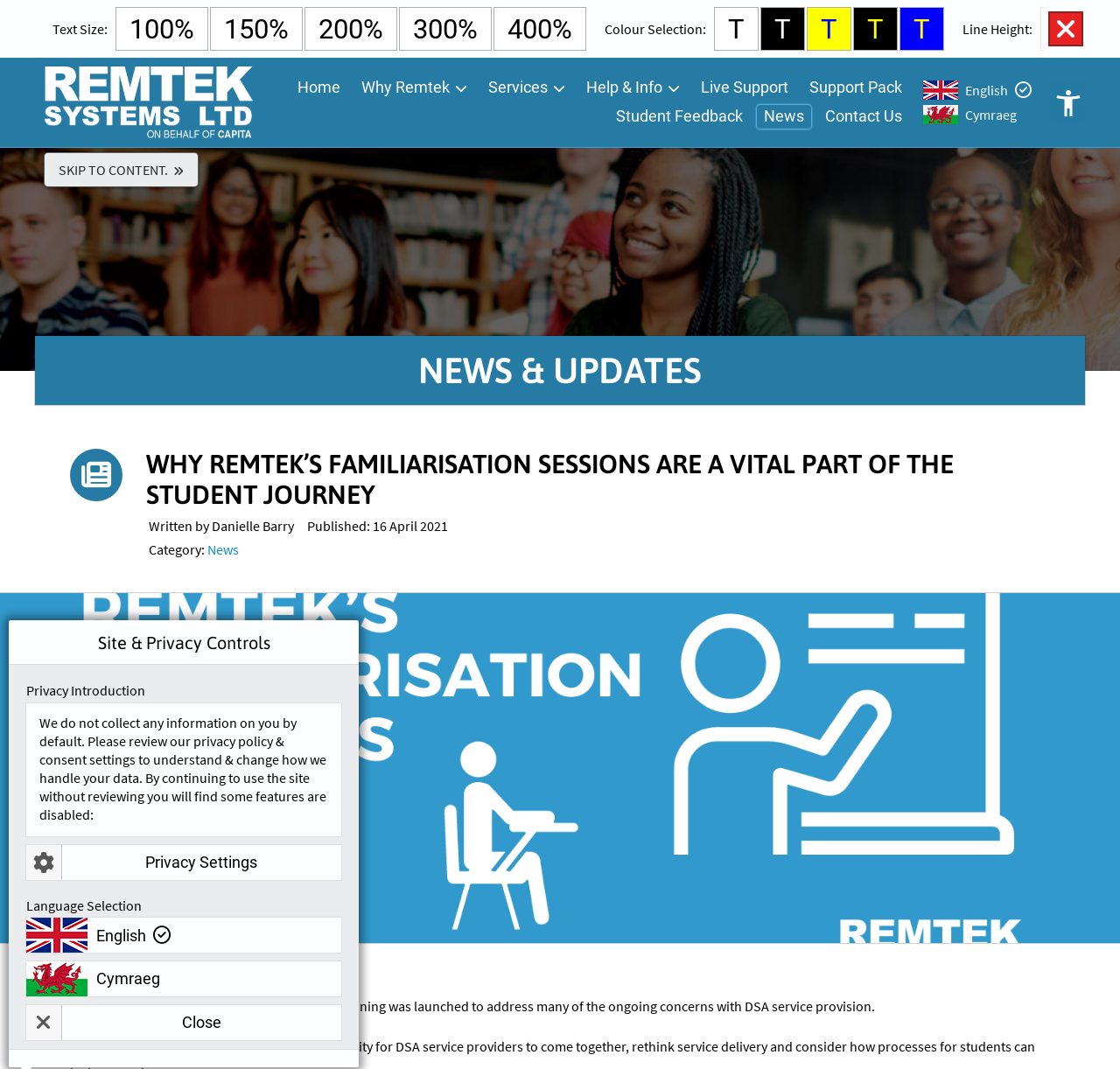Refer to the screenshot and answer the following question in detail:
How many text size options are available?

I looked at the accessibility controls section and counted the number of text size options, which are Default, 150%, 200%, 300%, and 400%, so the answer is 5.